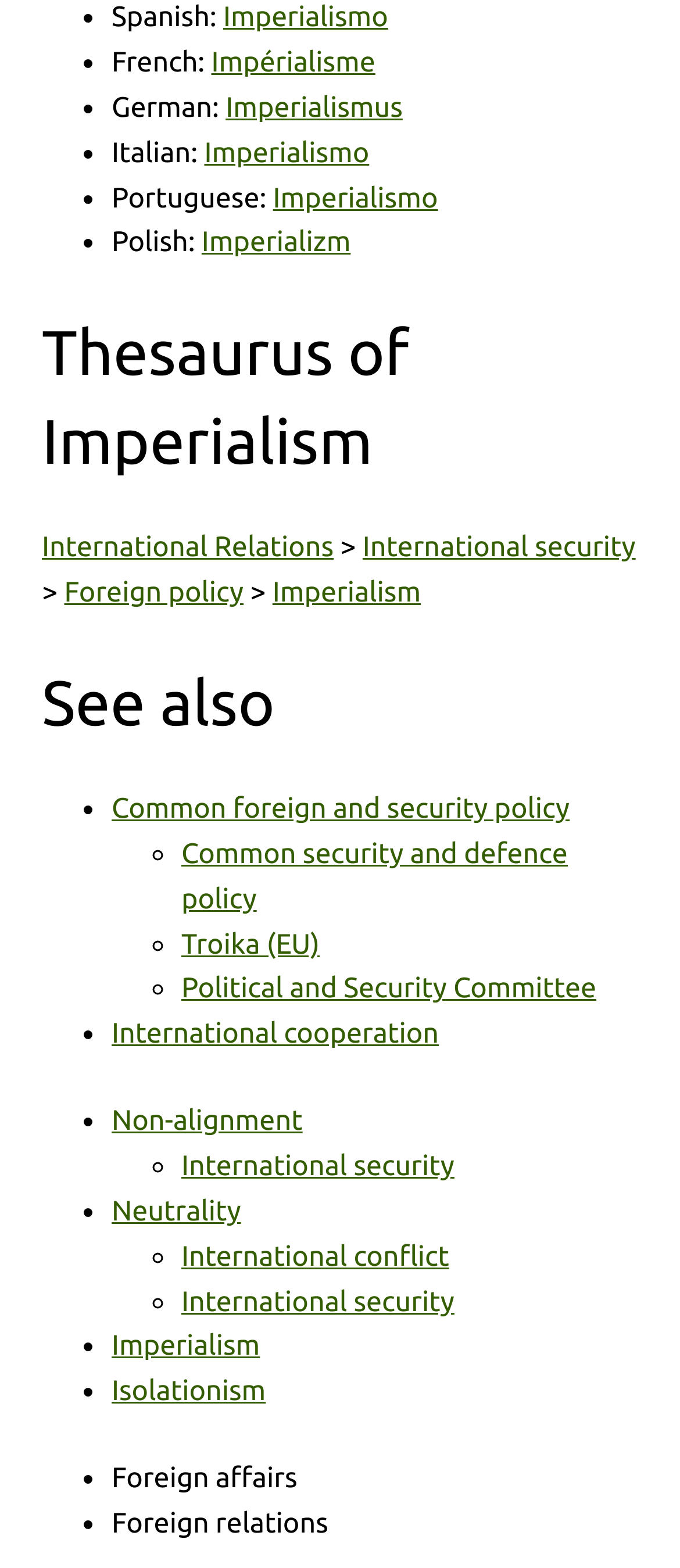What is the last link in the webpage? Refer to the image and provide a one-word or short phrase answer.

Foreign relations